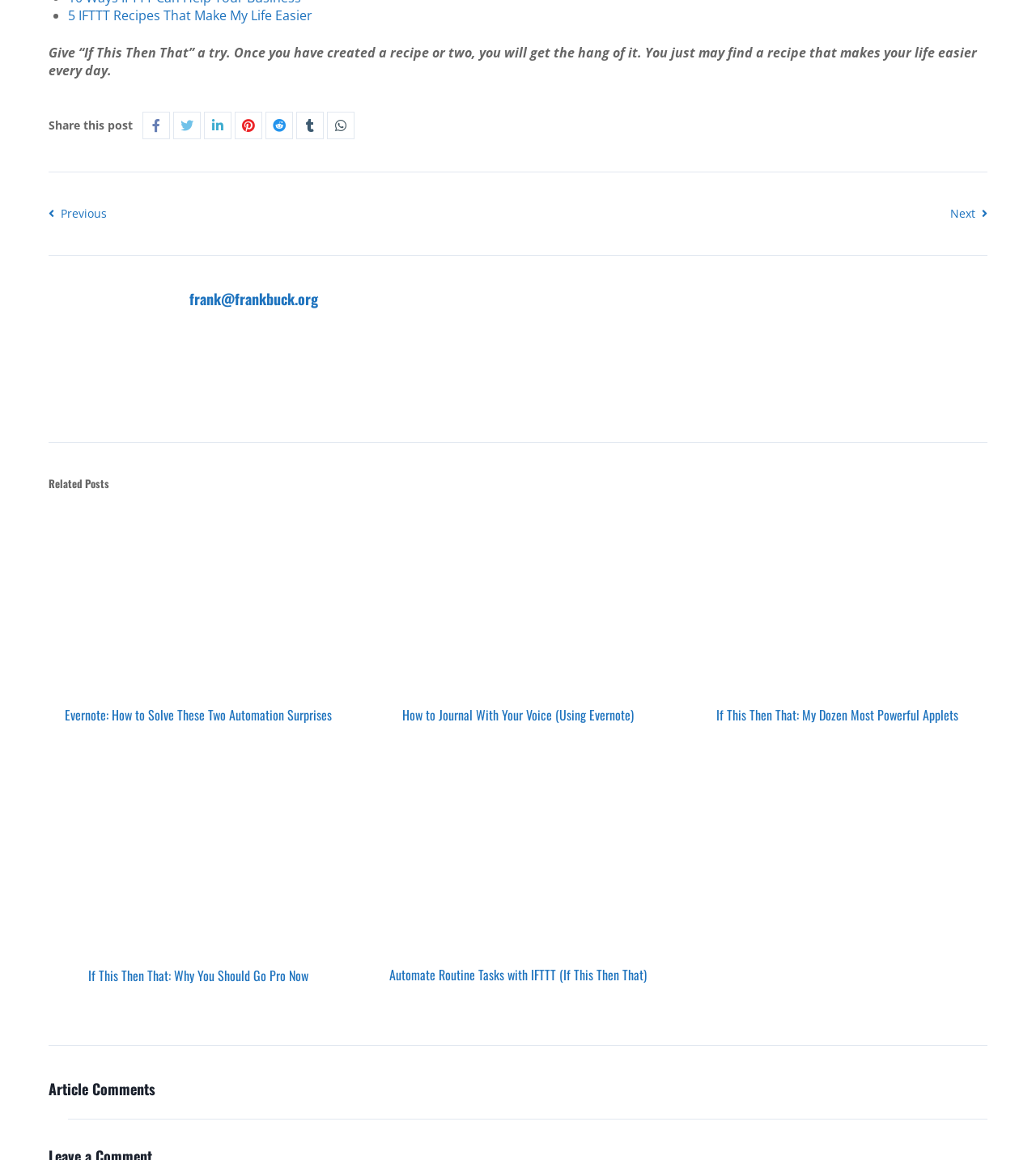Highlight the bounding box coordinates of the element you need to click to perform the following instruction: "Click on 'Evernote automation surprises'."

[0.047, 0.44, 0.336, 0.599]